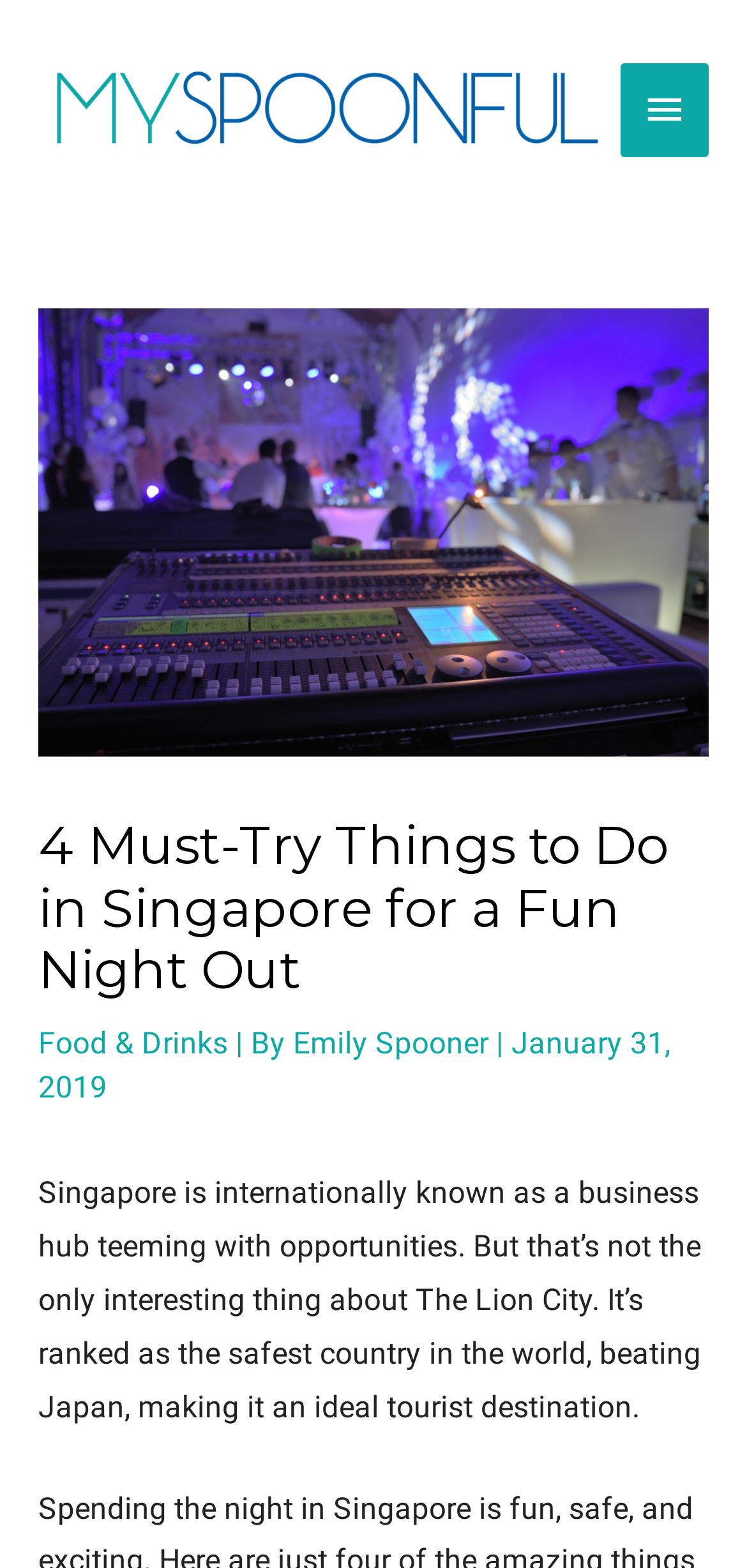Based on the element description: "info@frontiermhk.com", identify the UI element and provide its bounding box coordinates. Use four float numbers between 0 and 1, [left, top, right, bottom].

None